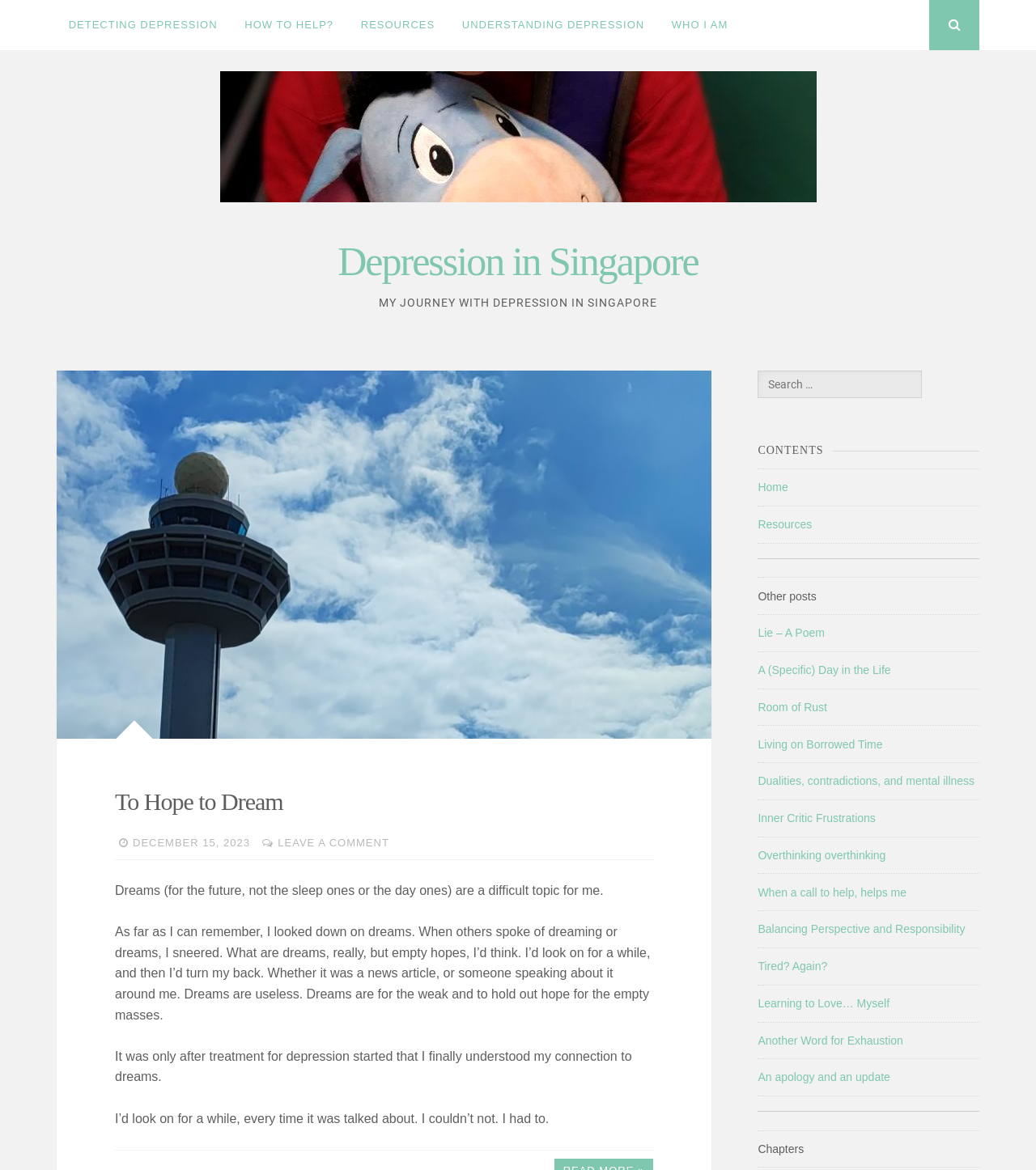Please find the bounding box coordinates of the section that needs to be clicked to achieve this instruction: "Leave a comment".

[0.268, 0.715, 0.376, 0.725]